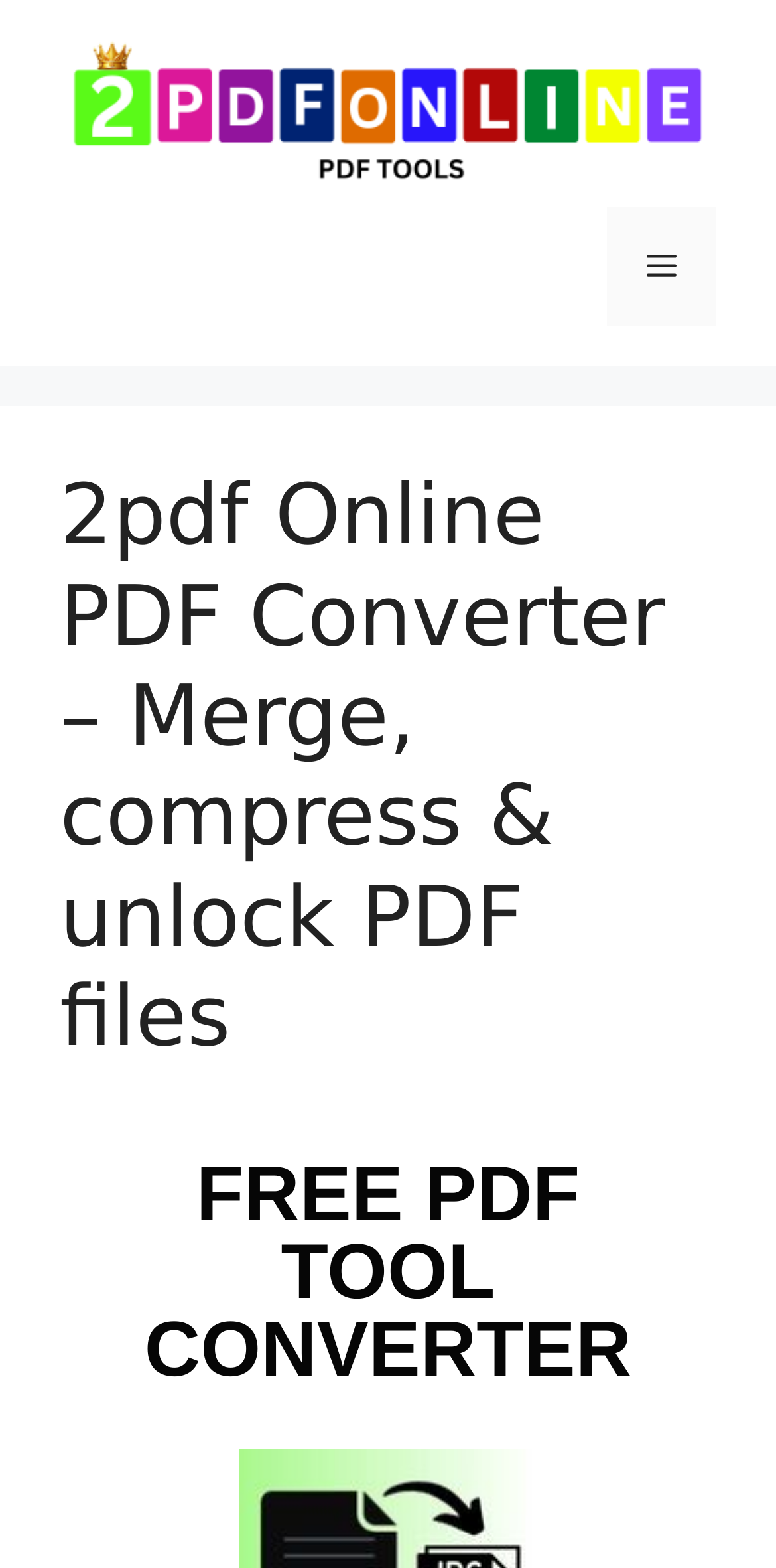Determine the main headline of the webpage and provide its text.

2pdf Online PDF Converter – Merge, compress & unlock PDF files